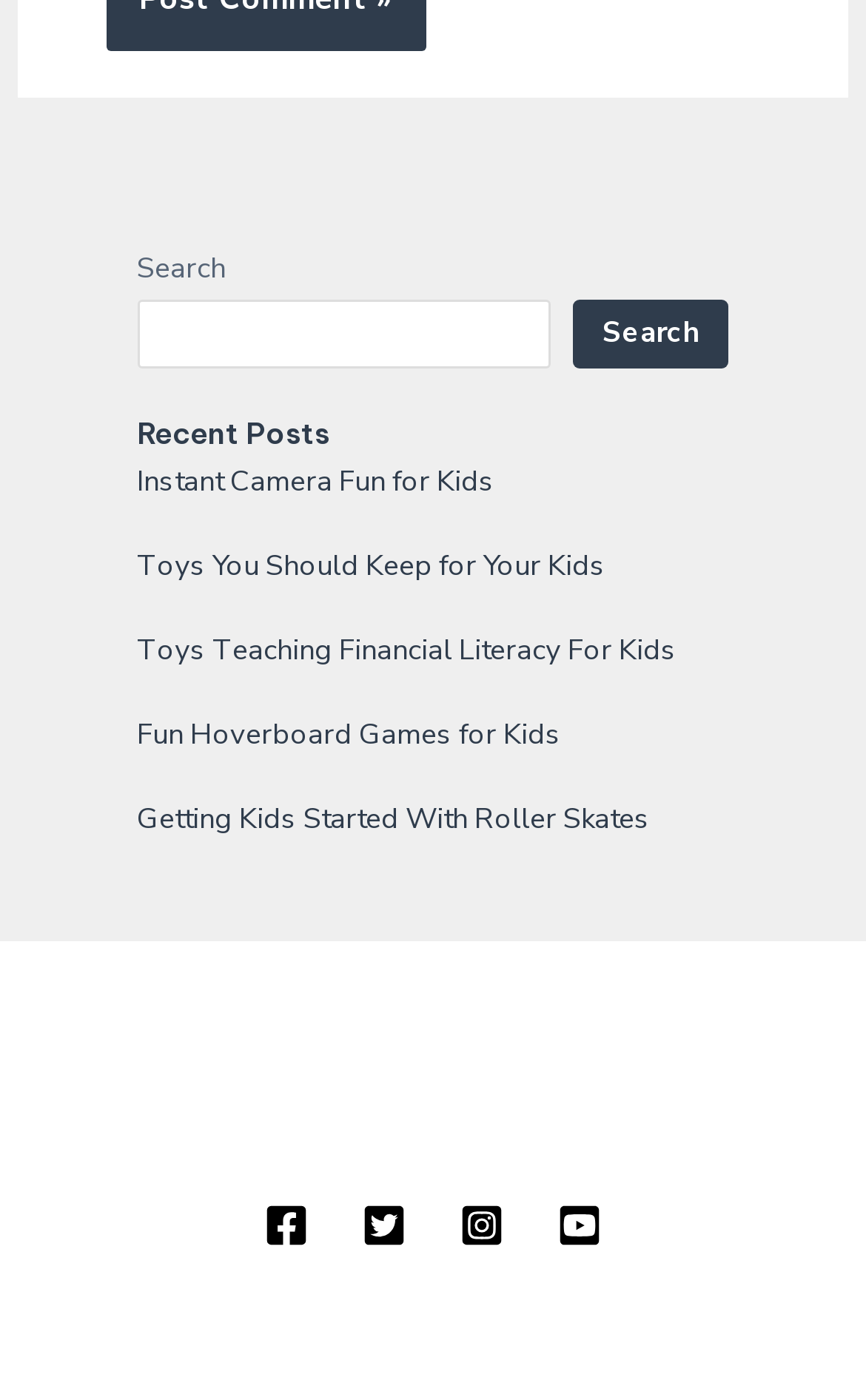Utilize the information from the image to answer the question in detail:
What is the purpose of the search box?

The search box is located at the top of the webpage, and it has a button with the text 'Search'. This suggests that the search box is intended for users to input keywords or phrases to search for specific content within the website.